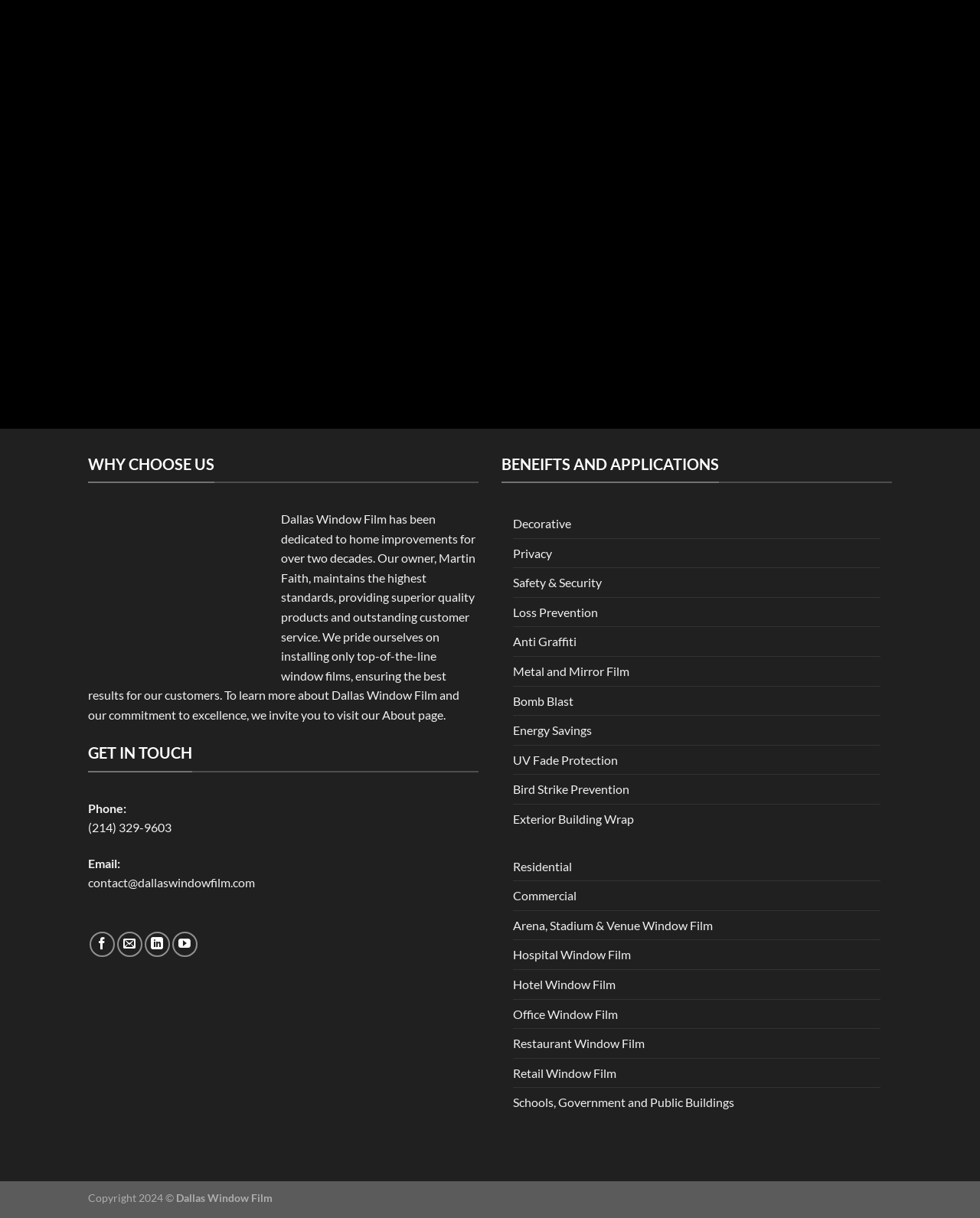Can you provide the bounding box coordinates for the element that should be clicked to implement the instruction: "Click on 'Decorative'"?

[0.523, 0.418, 0.583, 0.442]